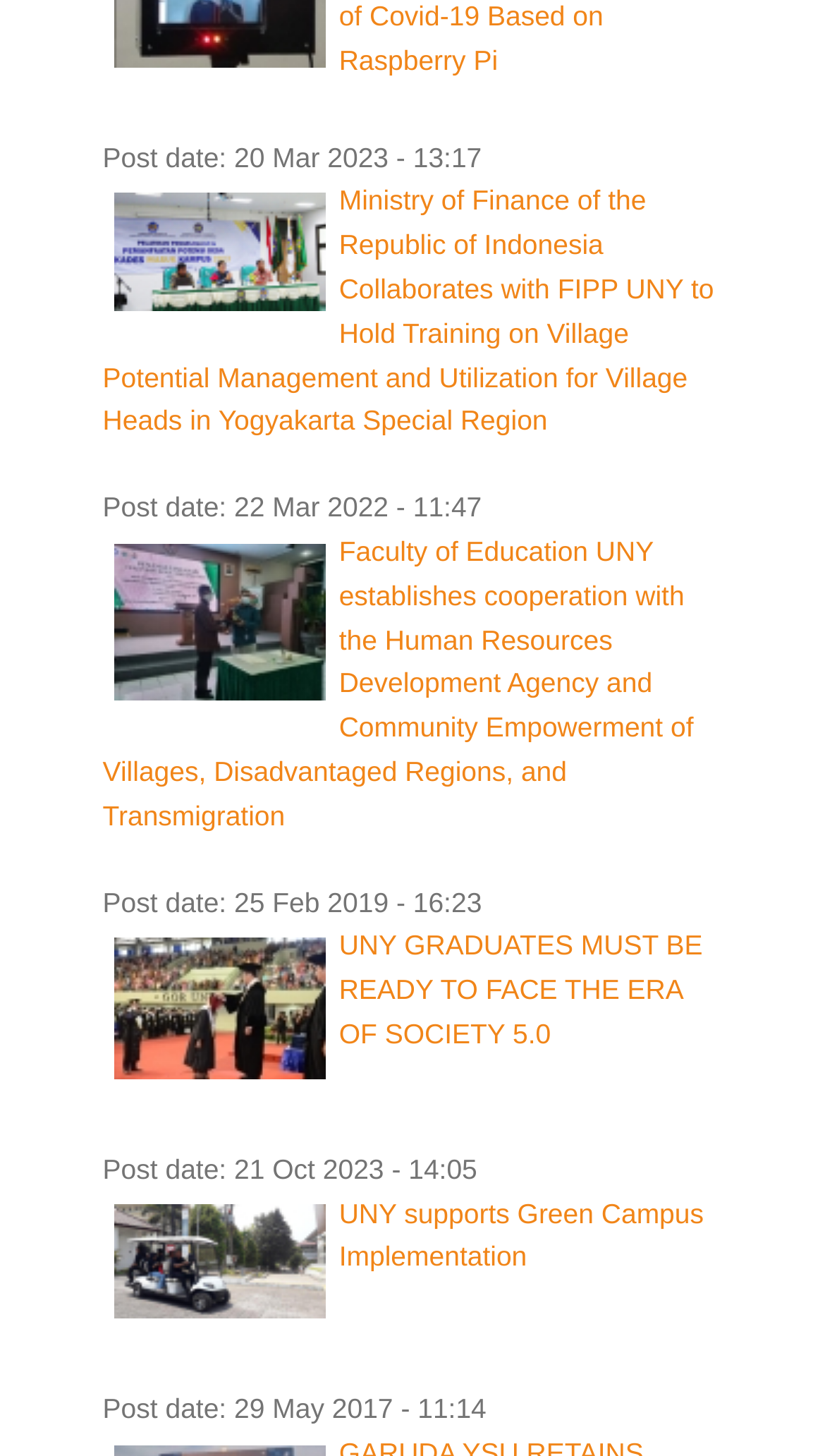Respond with a single word or phrase for the following question: 
What is the date of the first post?

20 Mar 2023